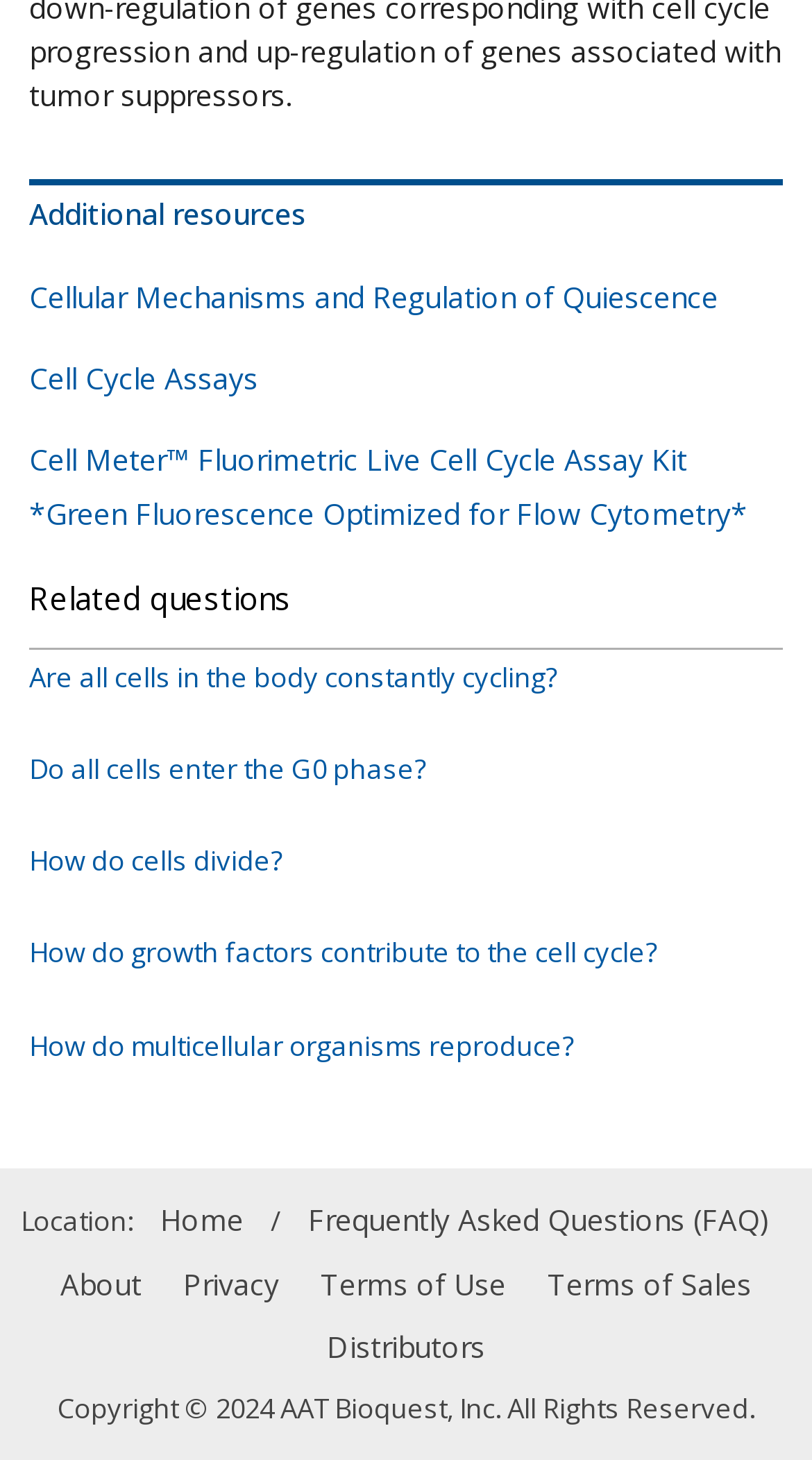Find the bounding box of the UI element described as: "How do cells divide?". The bounding box coordinates should be given as four float values between 0 and 1, i.e., [left, top, right, bottom].

[0.036, 0.578, 0.964, 0.601]